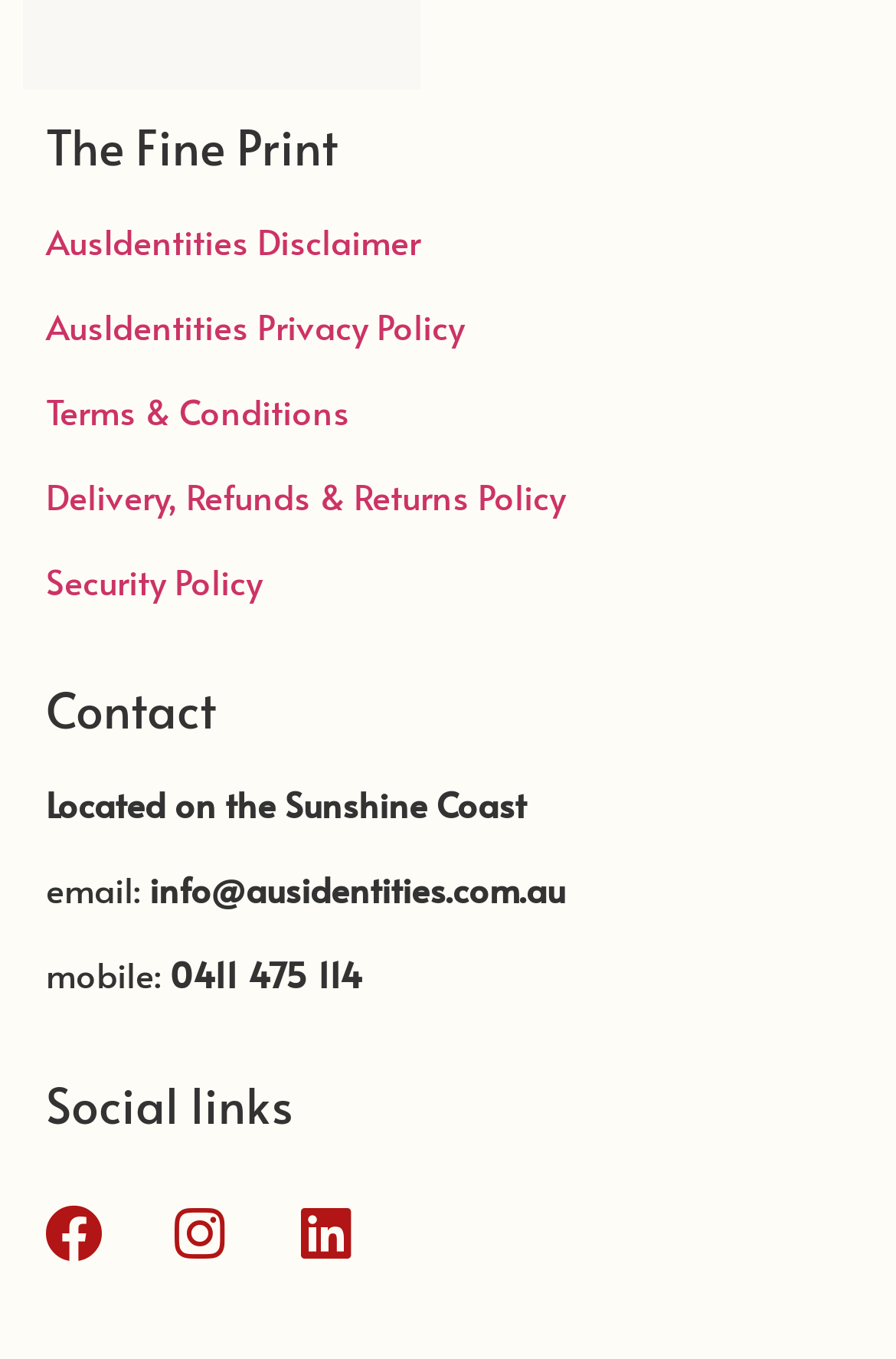Please specify the bounding box coordinates of the region to click in order to perform the following instruction: "Contact via email".

[0.167, 0.636, 0.631, 0.672]